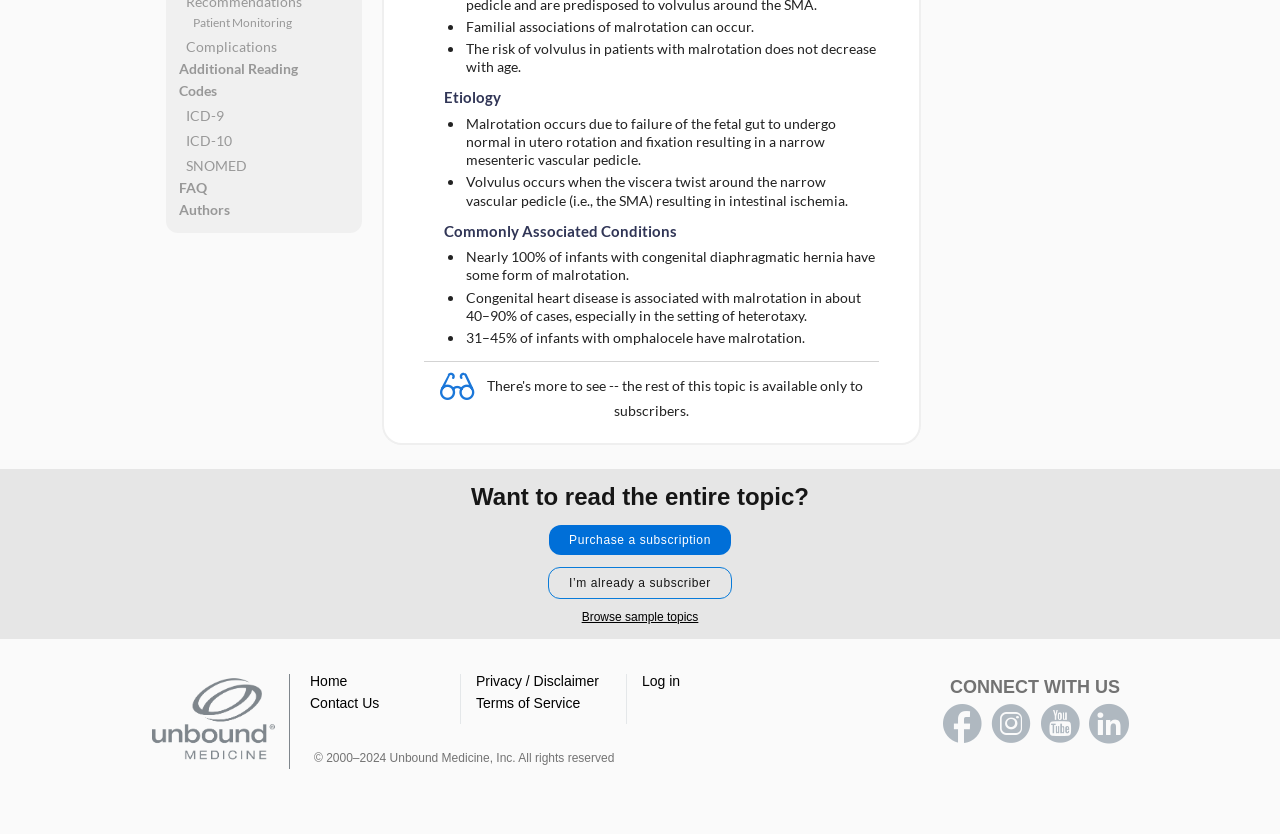Find the coordinates for the bounding box of the element with this description: "Complications".

[0.129, 0.043, 0.282, 0.07]